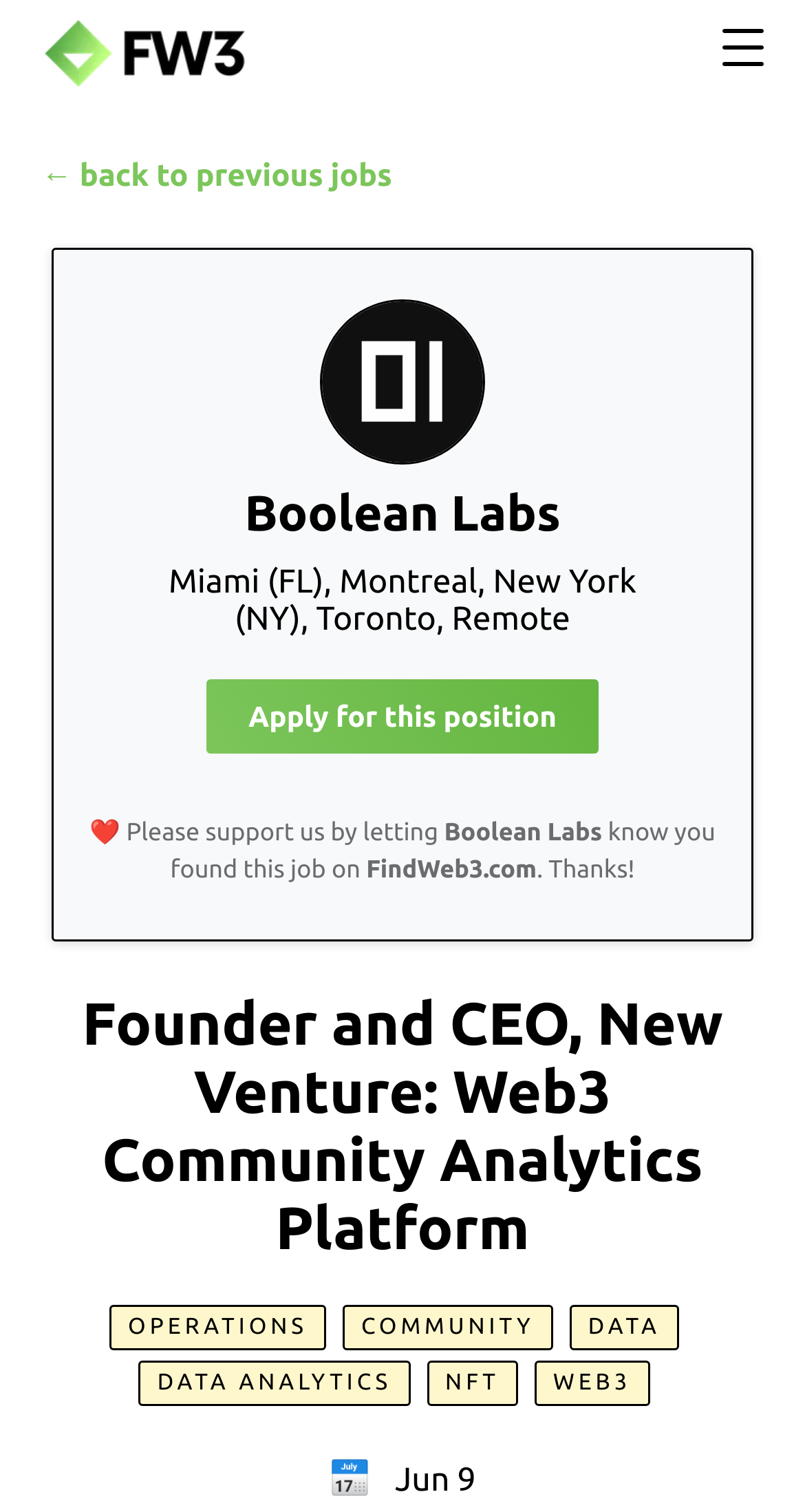Provide a brief response using a word or short phrase to this question:
What is the job title?

Founder and CEO, New Venture: Web3 Community Analytics Platform